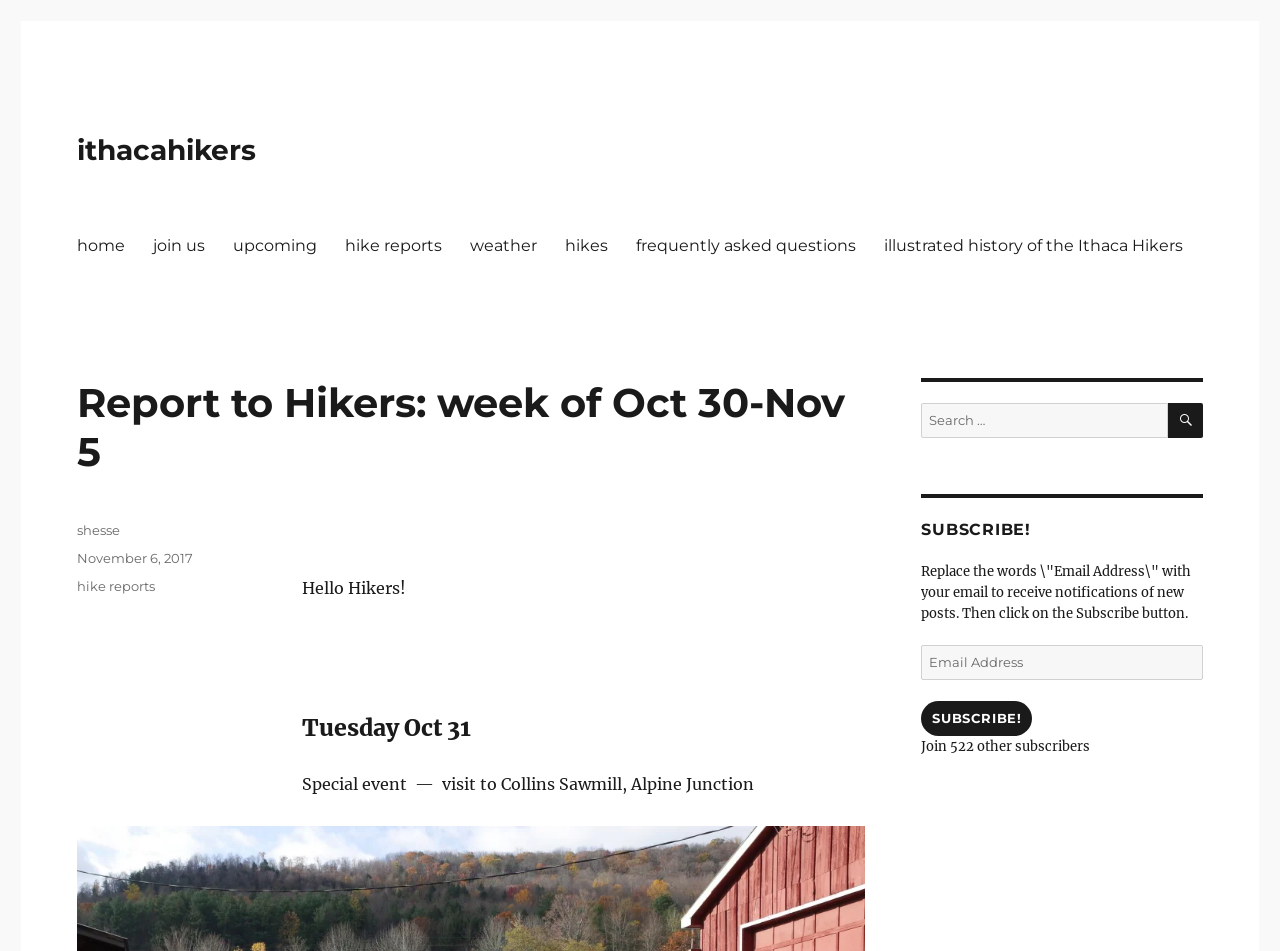Pinpoint the bounding box coordinates for the area that should be clicked to perform the following instruction: "Click on the 'home' link".

[0.049, 0.236, 0.109, 0.28]